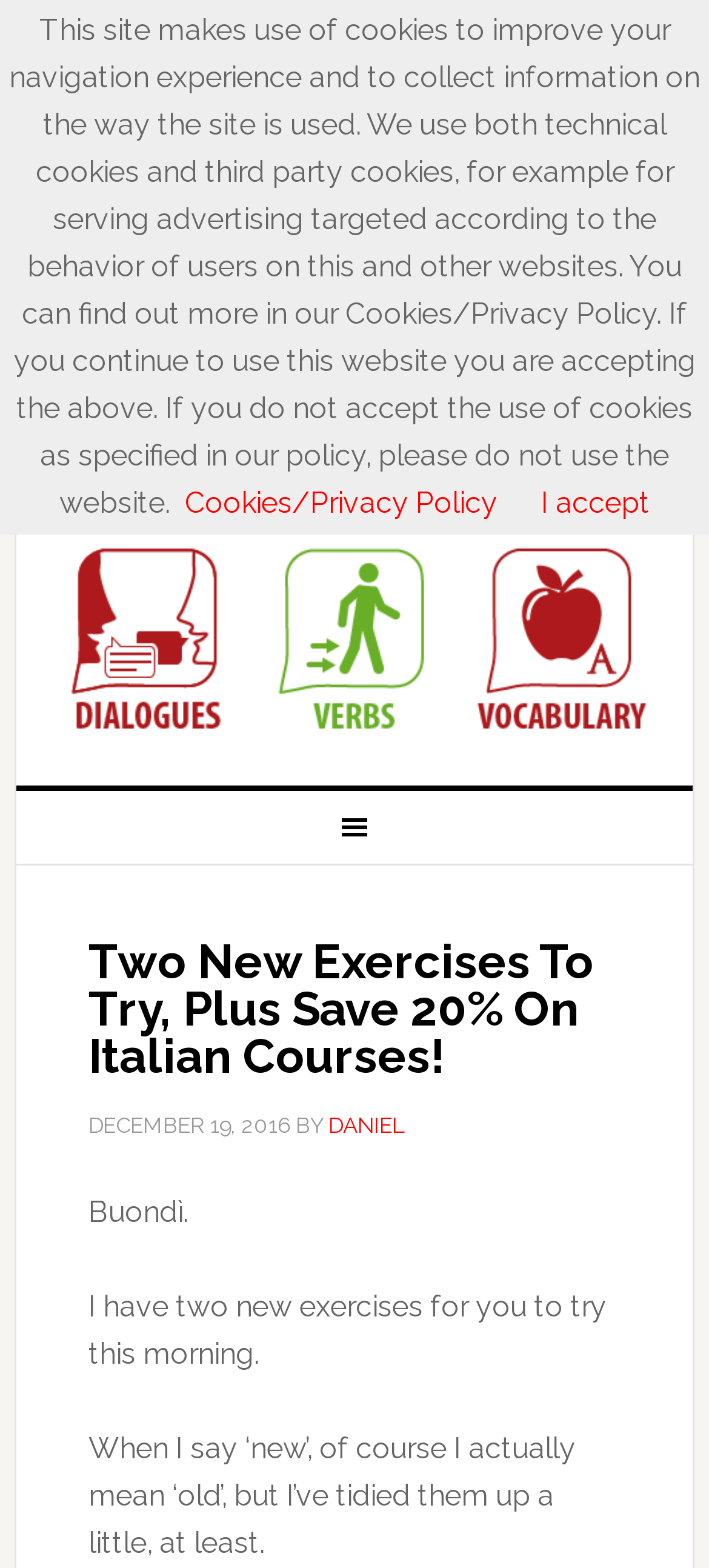Answer succinctly with a single word or phrase:
What is the date of the article?

DECEMBER 19, 2016